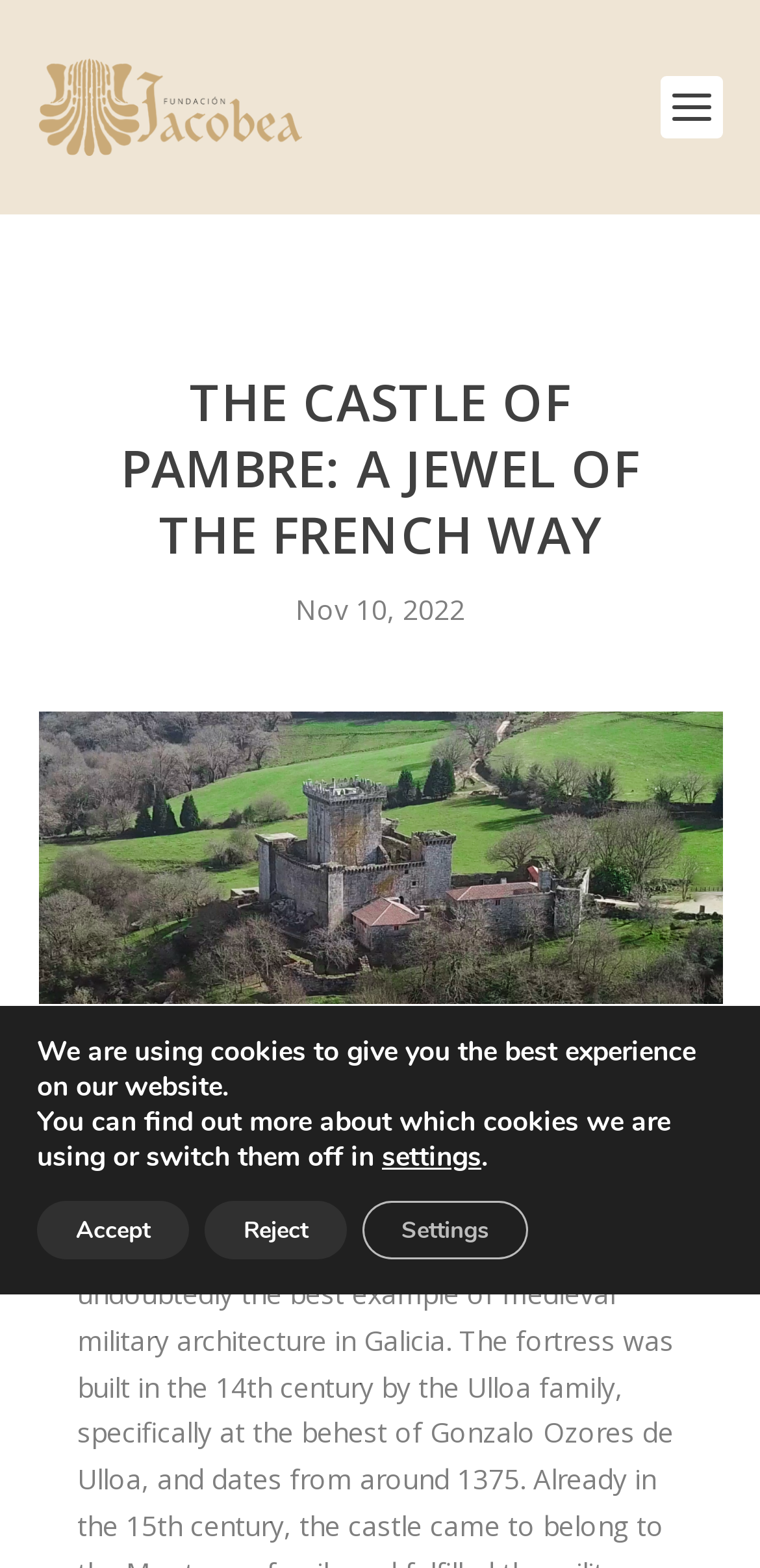Describe every aspect of the webpage in a detailed manner.

The webpage is about the Castle of Pambre, a historic fortress located in Palas de Rey, near the Camino Frances. At the top left corner, there is a link to "Fundación Jacobea" accompanied by a small image of the same name. Below this, a prominent heading reads "THE CASTLE OF PAMBRE: A JEWEL OF THE FRENCH WAY", taking up most of the width of the page. 

To the right of the heading, there is a date "Nov 10, 2022" displayed. Above the date, a large image of the Castle of Pambre occupies a significant portion of the page, stretching from the left edge to almost the right edge. 

At the bottom of the page, a GDPR Cookie Banner is displayed, spanning the entire width. The banner contains two blocks of text, explaining the use of cookies on the website. Below the text, there are three buttons: "Accept", "Reject", and "Settings", aligned horizontally. The "Settings" button is also duplicated above the other two buttons, but with a slightly different position.